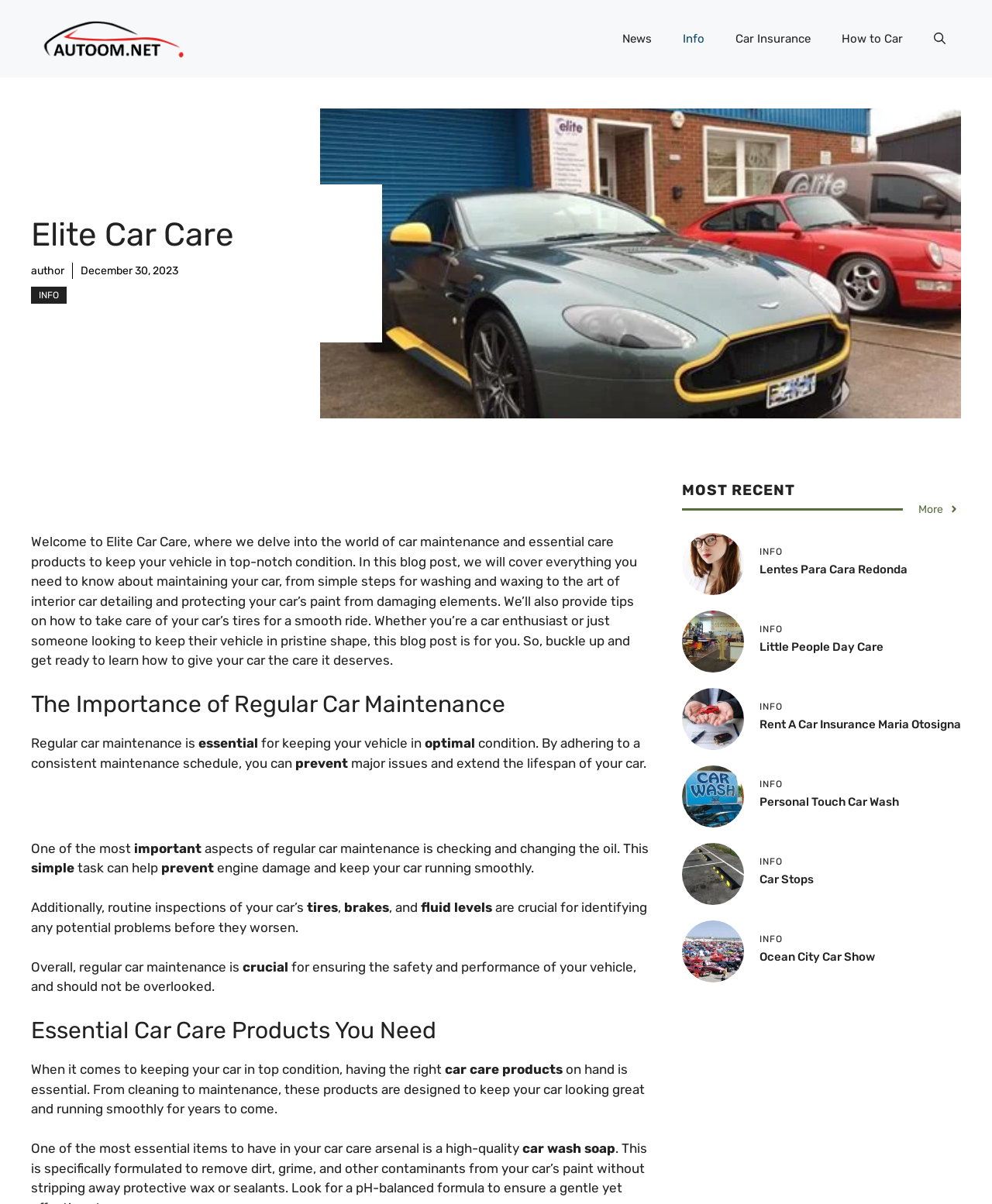What is the principal heading displayed on the webpage?

Elite Car Care